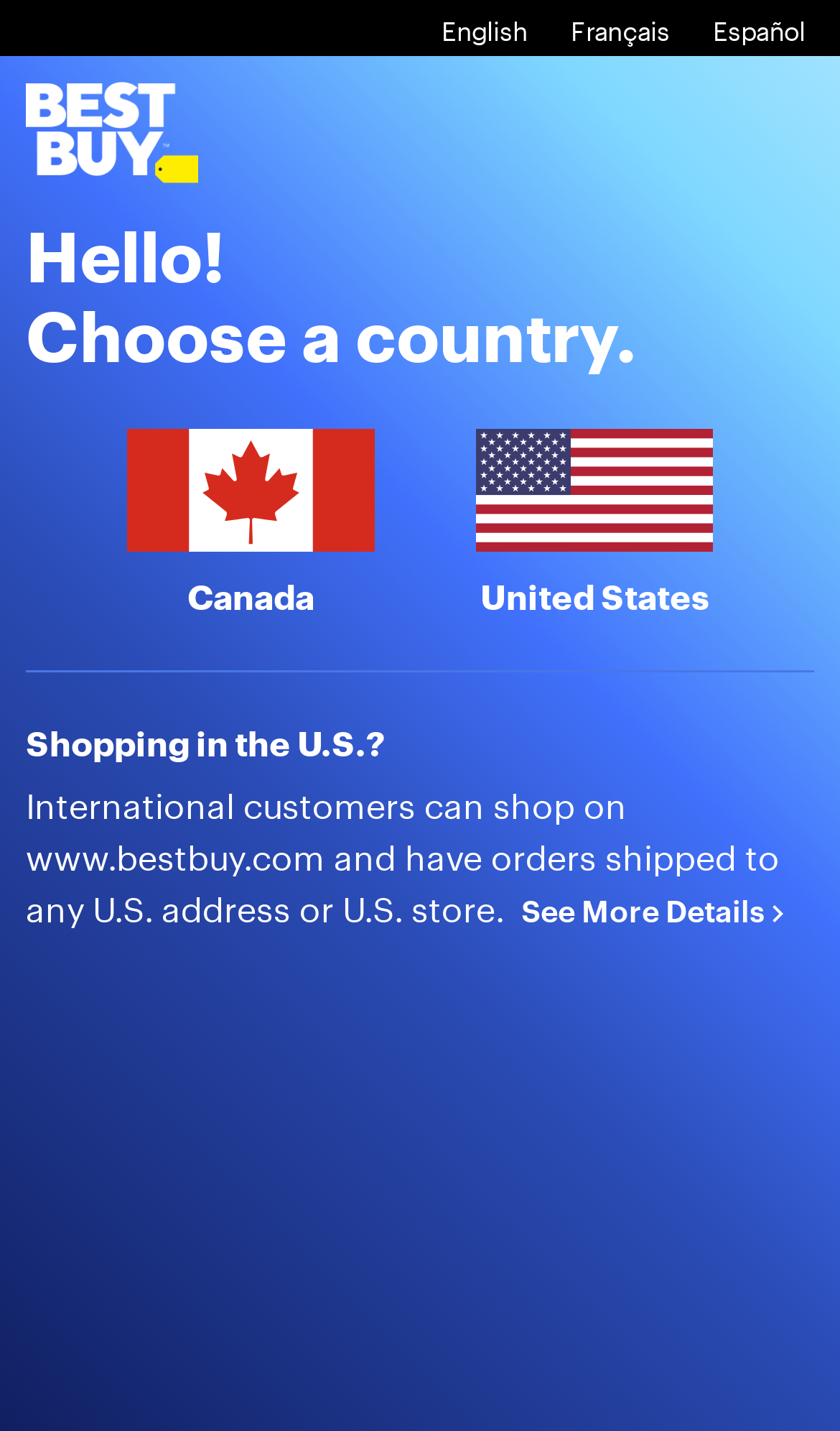Show the bounding box coordinates for the HTML element as described: "United States".

[0.567, 0.299, 0.849, 0.432]